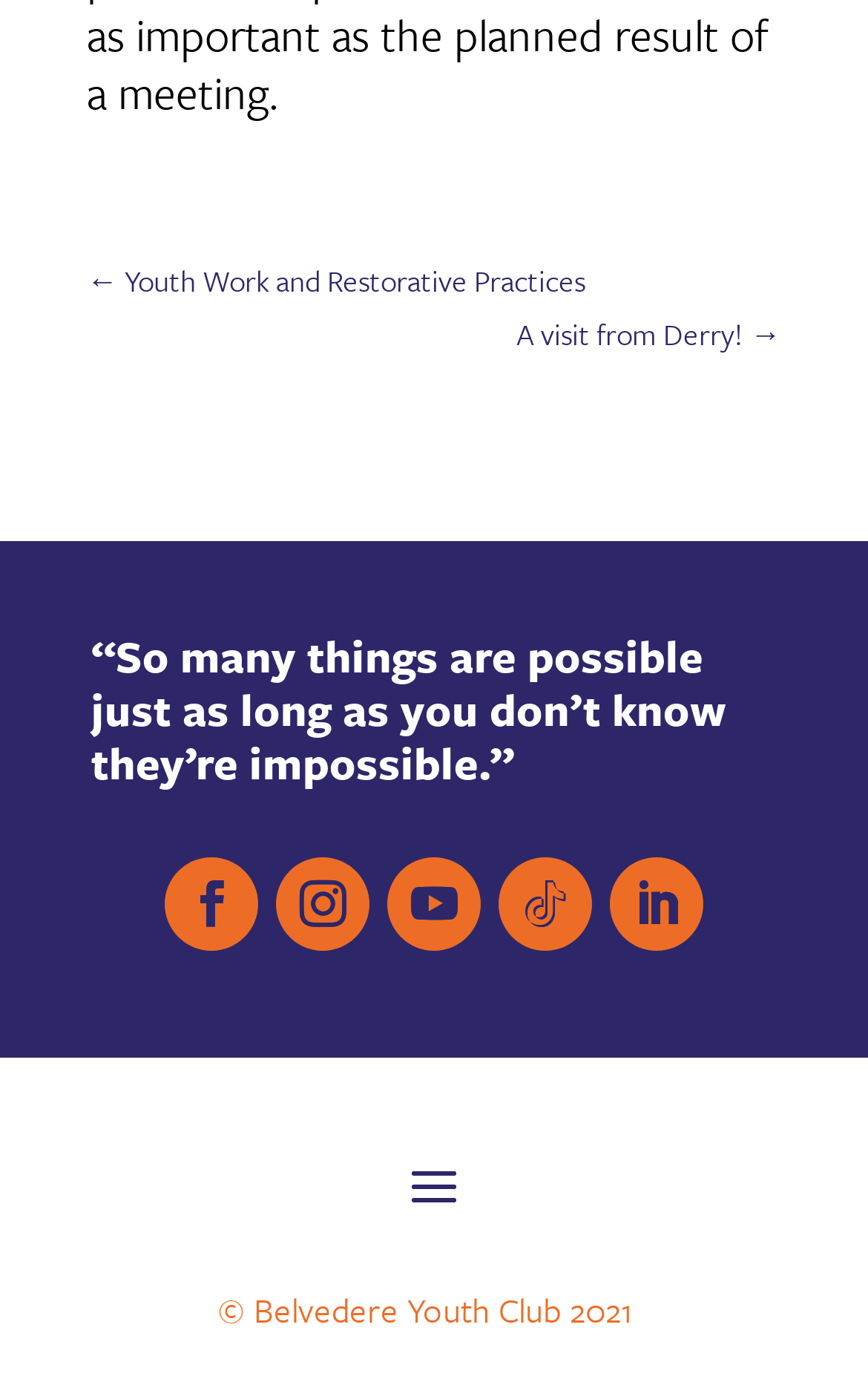From the webpage screenshot, identify the region described by A visit from Derry! →. Provide the bounding box coordinates as (top-left x, top-left y, bottom-right x, bottom-right y), with each value being a floating point number between 0 and 1.

[0.595, 0.224, 0.9, 0.262]